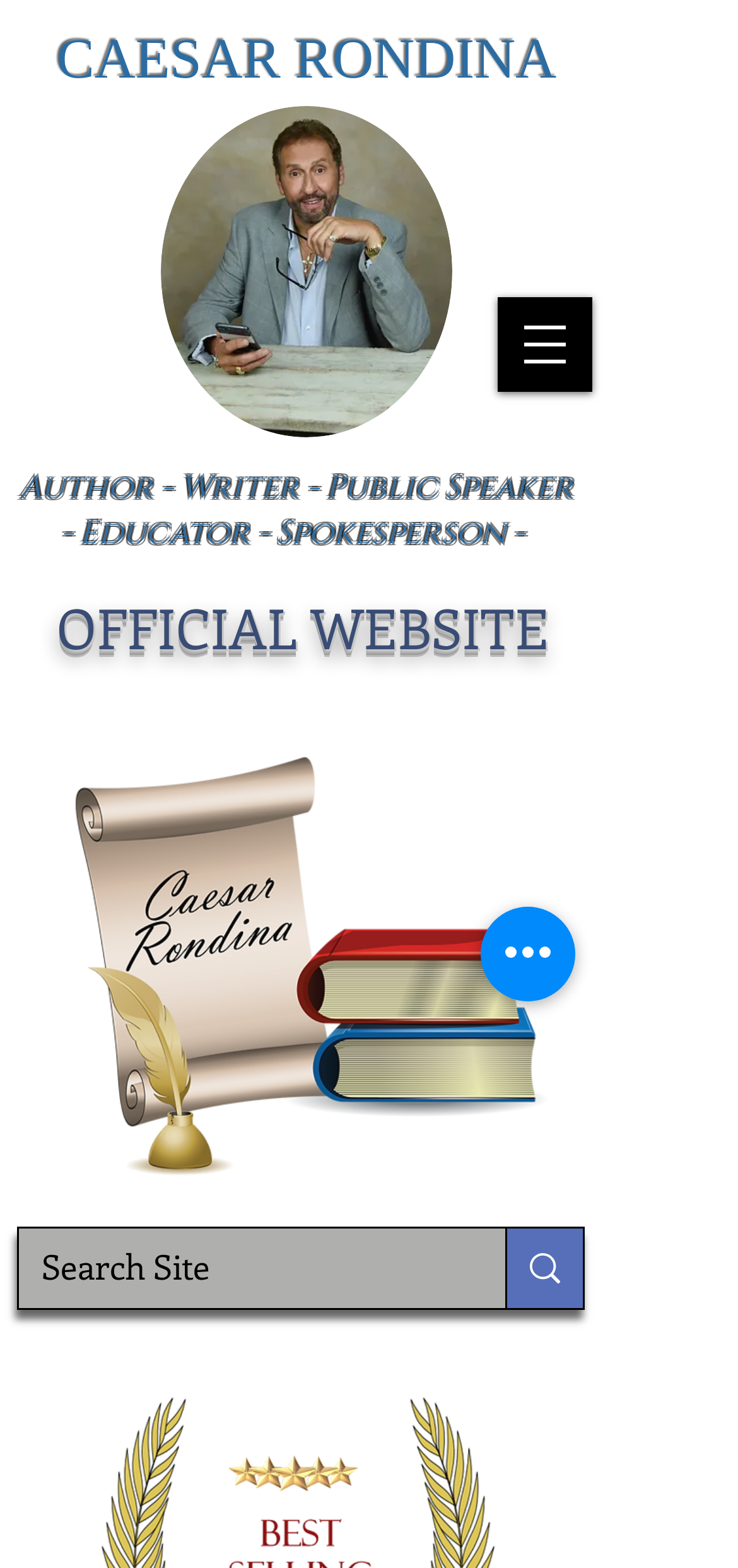What is the main heading displayed on the webpage? Please provide the text.

Let's Get Real and Personal (can you handle this post?)